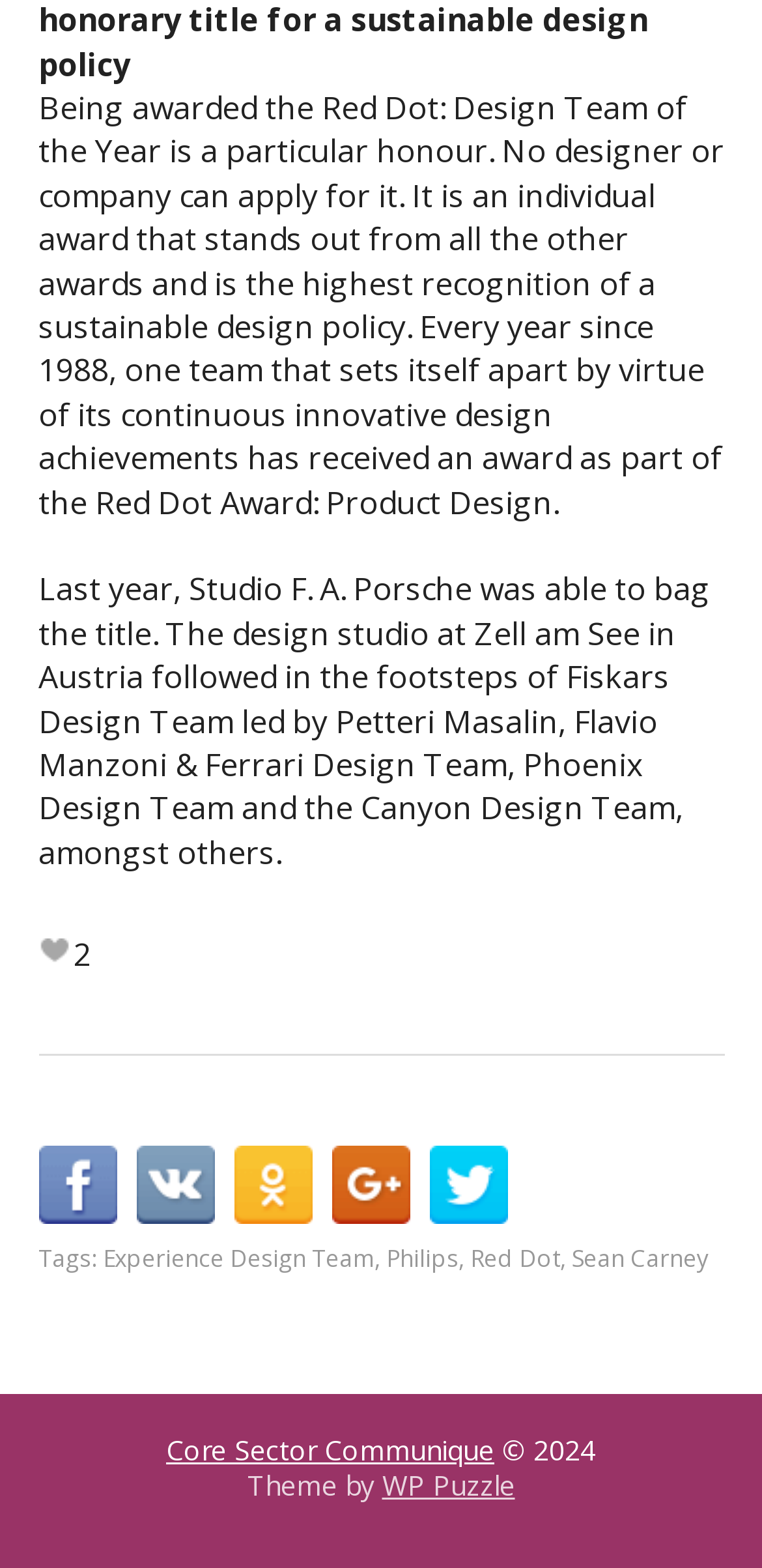Please indicate the bounding box coordinates of the element's region to be clicked to achieve the instruction: "Visit the WP Puzzle website". Provide the coordinates as four float numbers between 0 and 1, i.e., [left, top, right, bottom].

[0.501, 0.935, 0.676, 0.959]